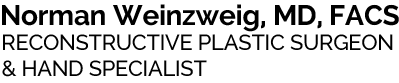Refer to the image and provide a thorough answer to this question:
What is Dr. Norman Weinzweig's area of expertise?

The logo and title emphasize Dr. Norman Weinzweig's professional focus on hand surgery and reconstruction, highlighting his dedication to improving patient outcomes in this field.